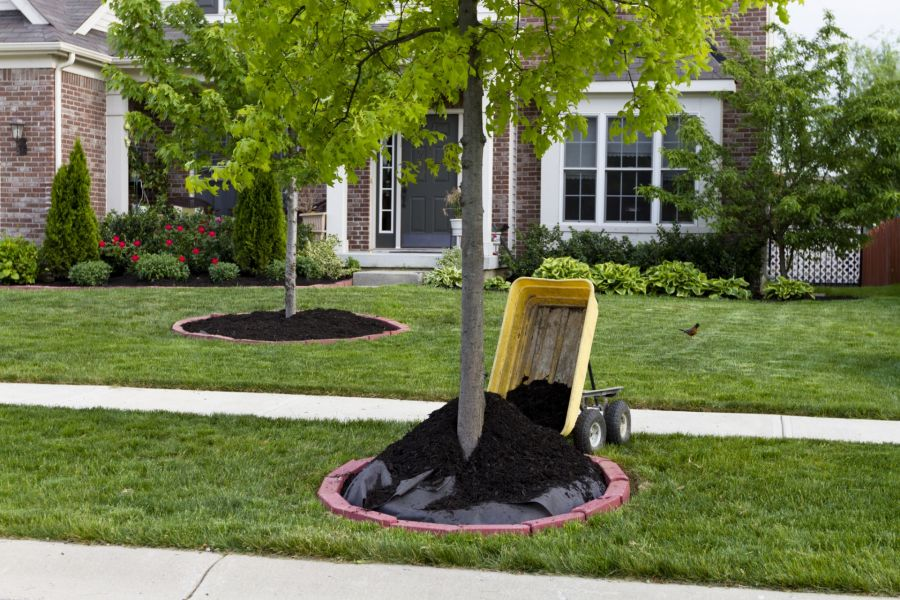Based on the image, provide a detailed and complete answer to the question: 
What is the purpose of the mulch in the image?

The caption states that the dark mulch surrounding the tree enhances its visual appeal, implying that the primary purpose of the mulch is to improve the aesthetic appearance of the tree and the yard.